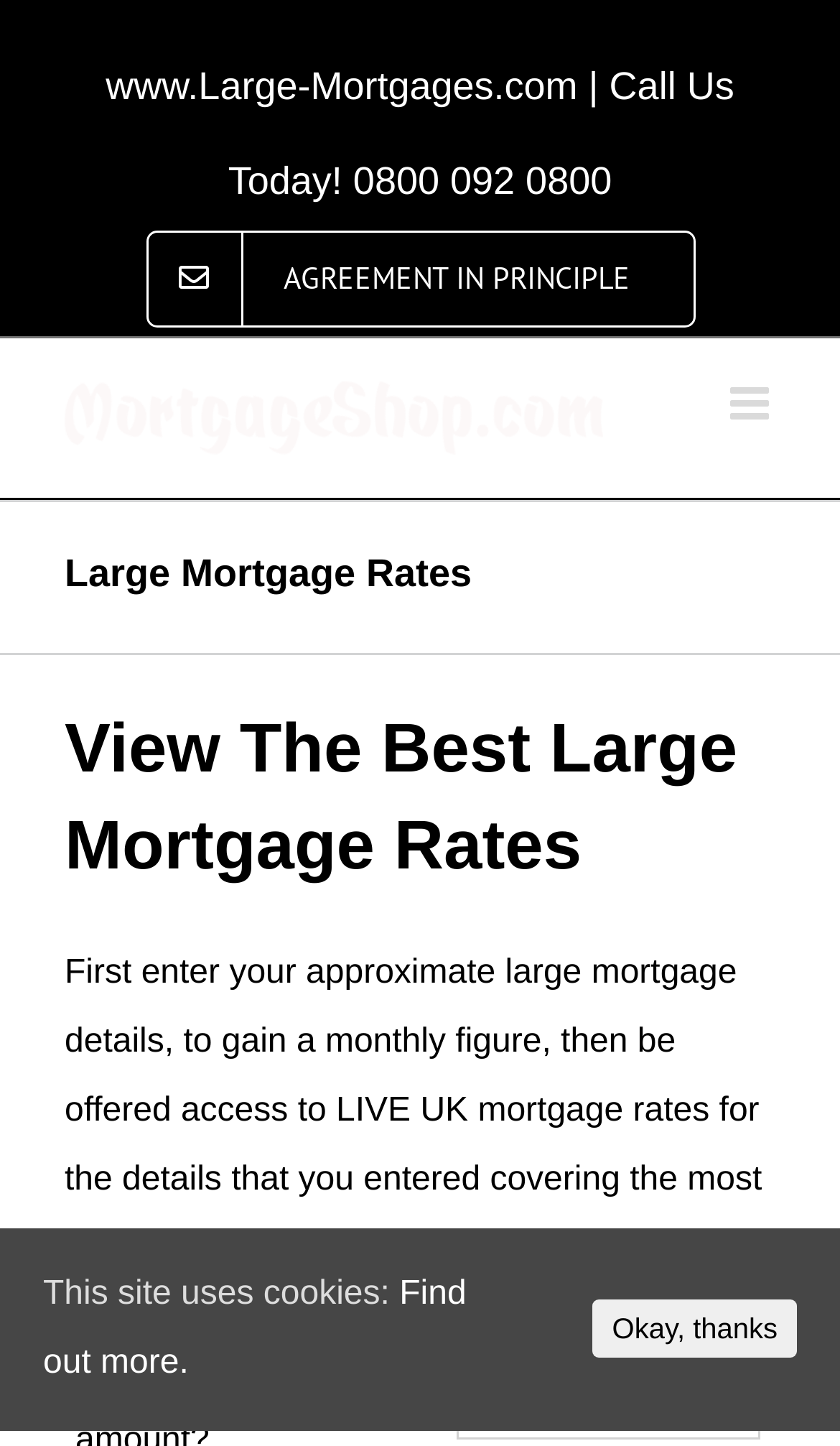Given the description of the UI element: "Agreement in Principle", predict the bounding box coordinates in the form of [left, top, right, bottom], with each value being a float between 0 and 1.

[0.14, 0.159, 0.86, 0.225]